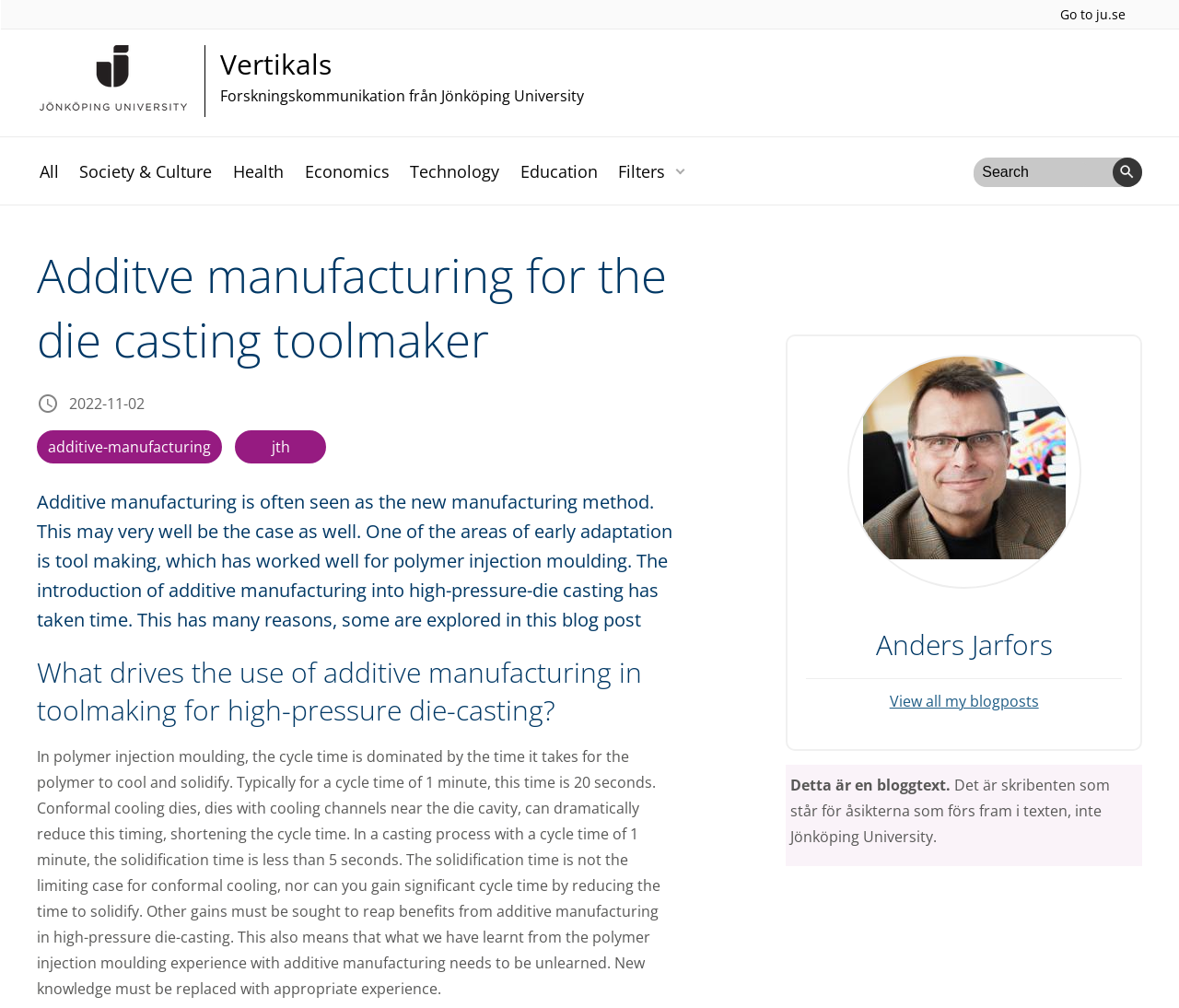What is the language of the disclaimer text?
Could you answer the question in a detailed manner, providing as much information as possible?

The disclaimer text 'Detta är en bloggtext. Det är skribenten som står för åsikterna som förs fram i texten, inte Jönköping University.' is in Swedish, indicating that the language of the disclaimer text is Swedish.